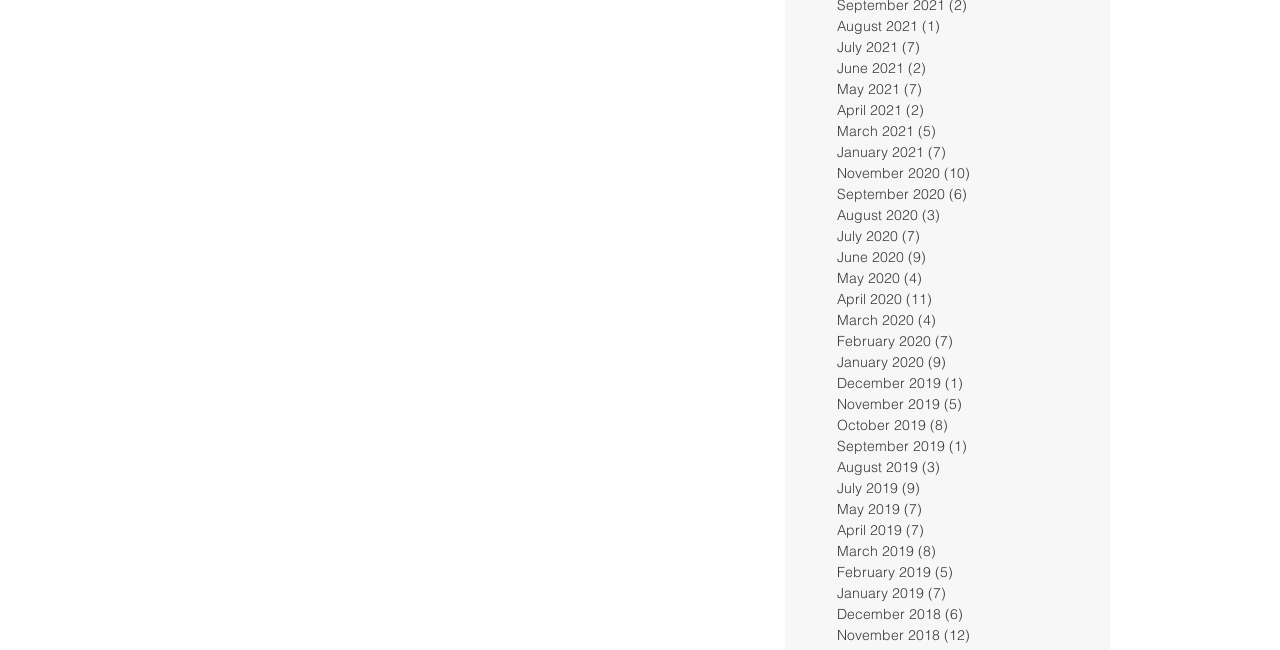How many posts are there in November 2020?
Please respond to the question with a detailed and informative answer.

I found the link 'November 2020 10 posts' on the webpage, which indicates that there are 10 posts in November 2020.